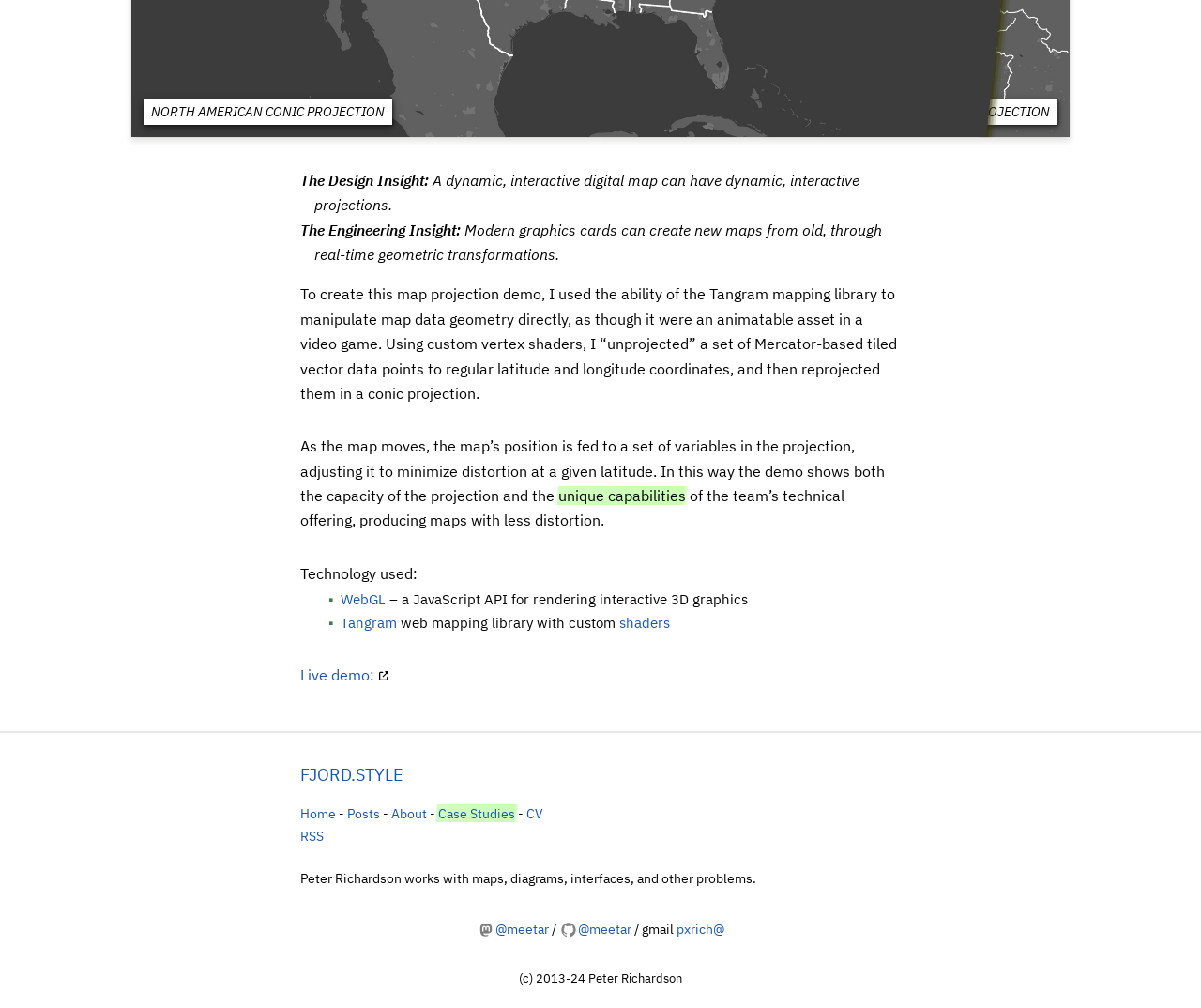Observe the image and answer the following question in detail: What is the purpose of the map projection demo?

I understood this from the text 'As the map moves, the map’s position is fed to a set of variables in the projection, adjusting it to minimize distortion at a given latitude. In this way the demo shows both the capacity of the projection and the unique capabilities of the team’s technical offering, producing maps with less distortion.' which explains the purpose of the map projection demo.